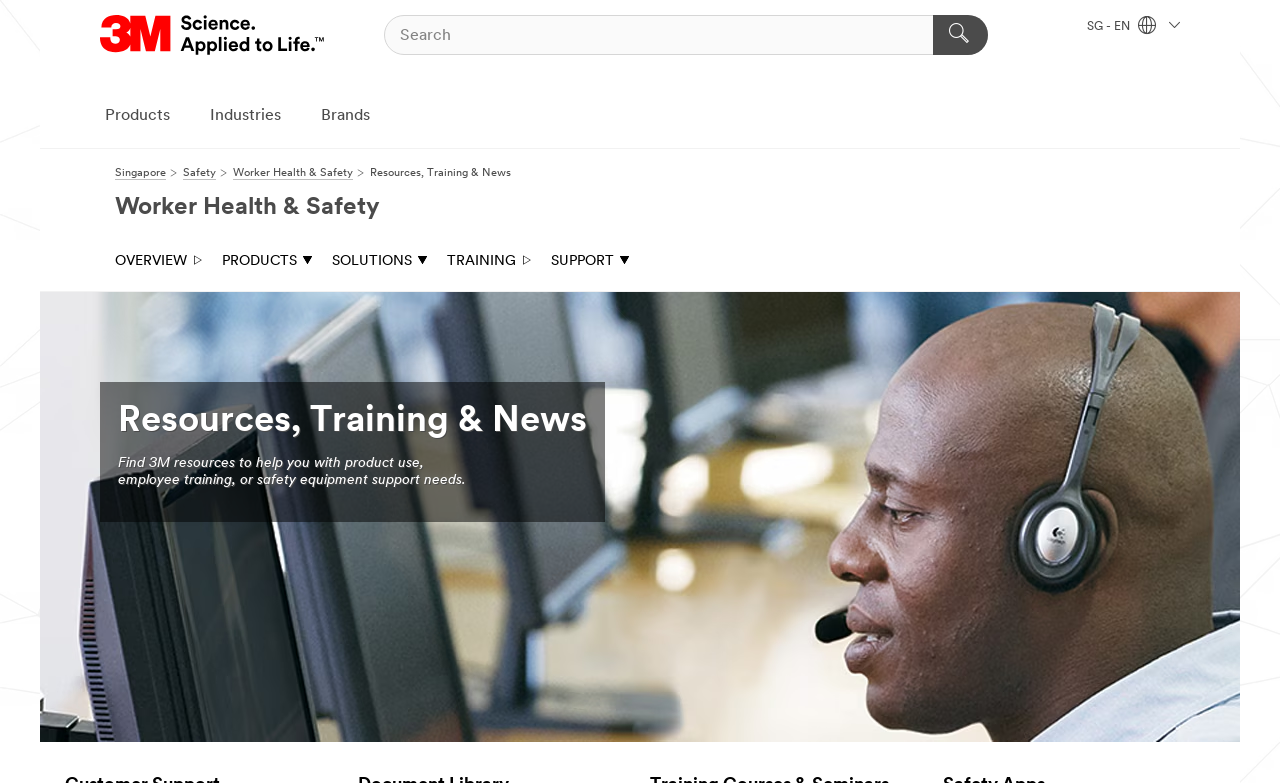Pinpoint the bounding box coordinates of the element to be clicked to execute the instruction: "Click the 3M logo".

[0.078, 0.019, 0.256, 0.07]